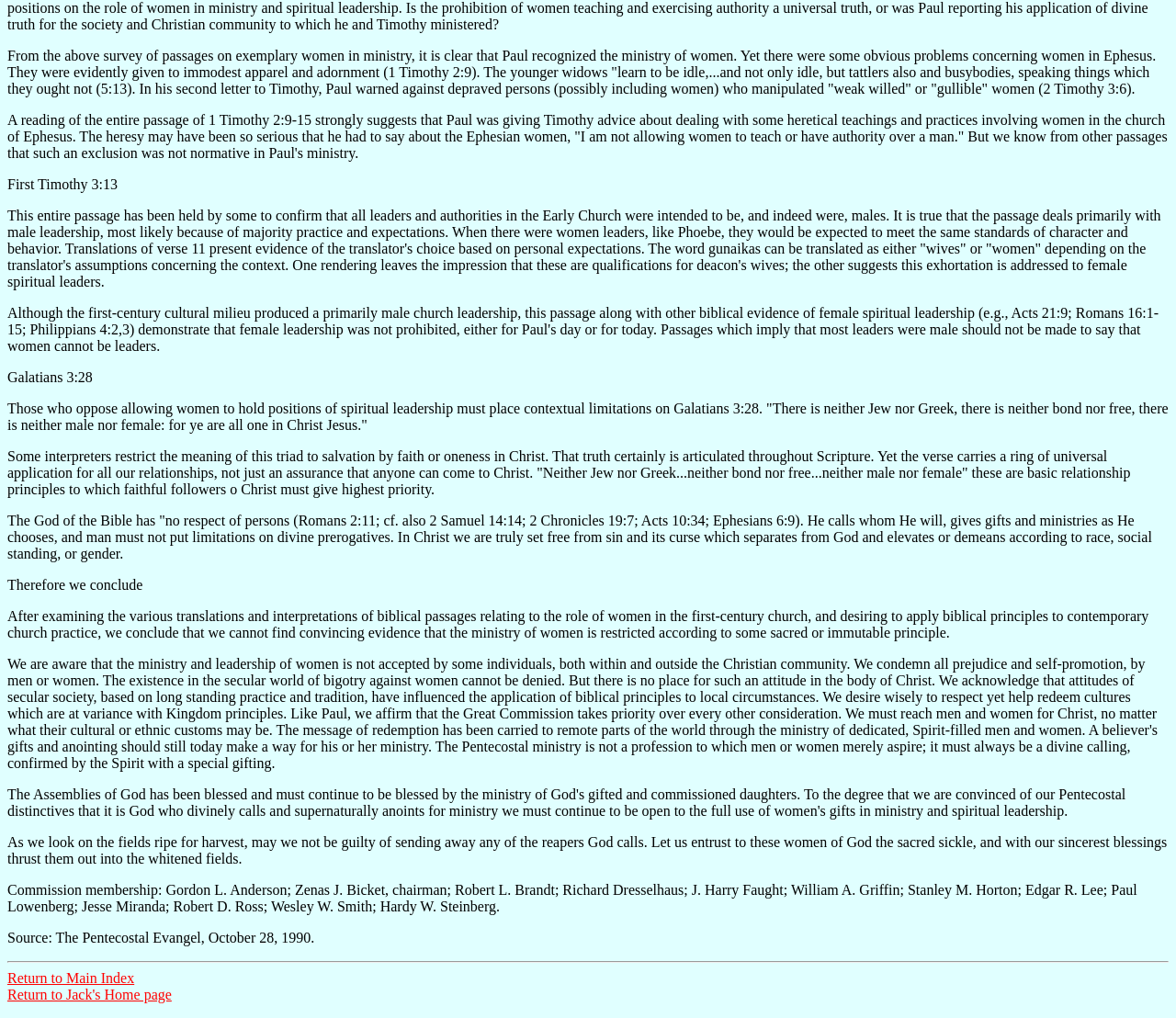Determine the bounding box coordinates for the HTML element described here: "Return to Jack's Home page".

[0.006, 0.969, 0.146, 0.985]